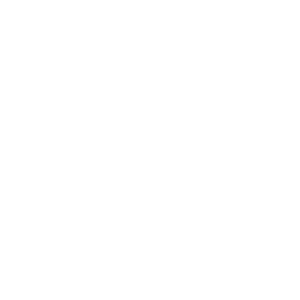Give a complete and detailed account of the image.

The image features a visual representation of a Bakewell tart, typically characterized by its almond-flavored sponge and distinctive layer of raspberry jam topped with a light, almond-flavored icing and a cherry. This classic British dessert is presented attractively, highlighting its rich, golden crust and colorful topping. The Bakewell tart is part of a range of oven-ready, home-cooked family meals offered by a local establishment, which emphasizes the tradition of providing comforting, home-cooked meals made with care. The accompanying text mentions the owners' dedication over the past 20 years to serve delicious meals, underscoring a commitment to quality and family-oriented service.